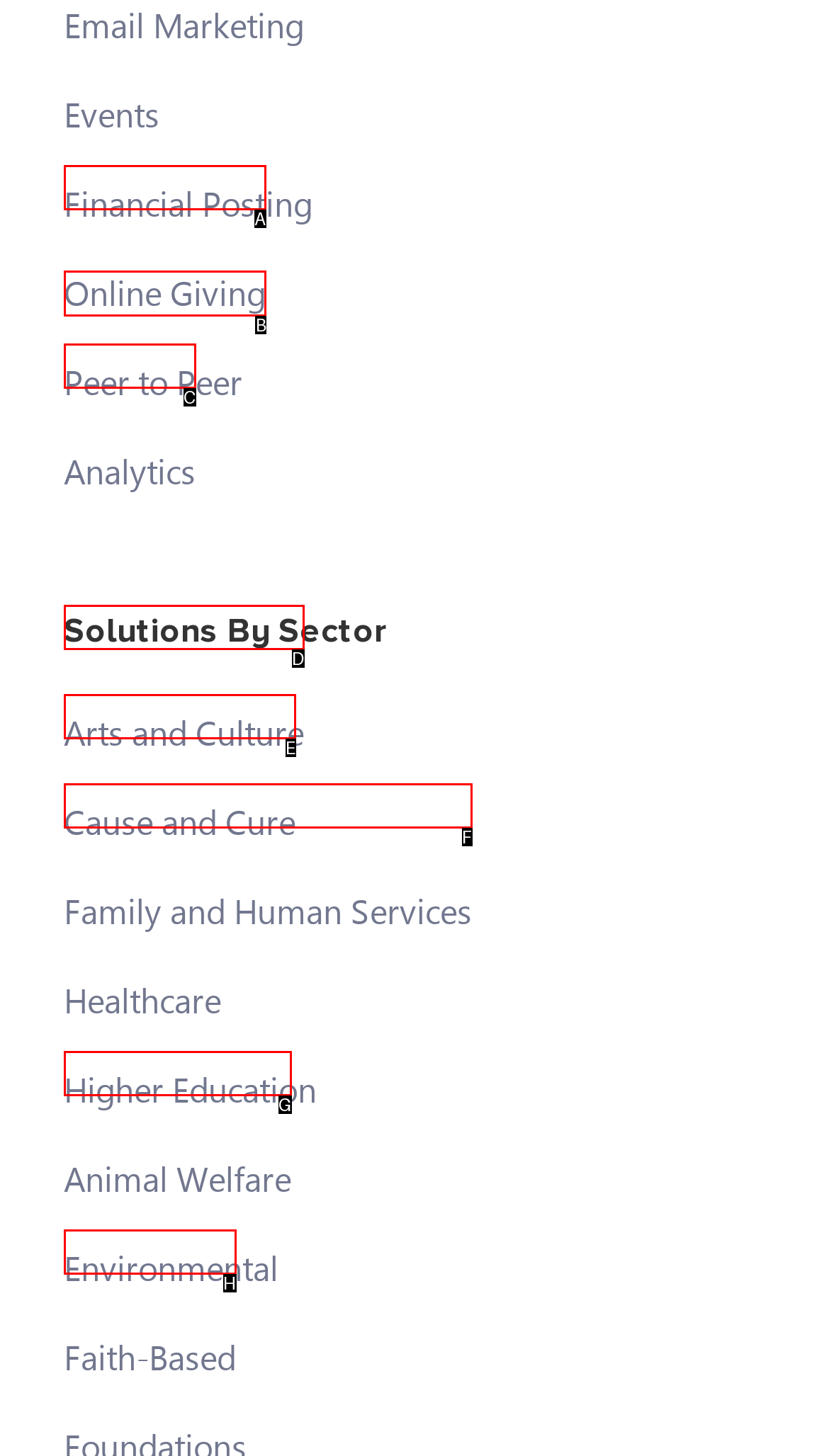To complete the task: Learn about Online Giving, select the appropriate UI element to click. Respond with the letter of the correct option from the given choices.

B